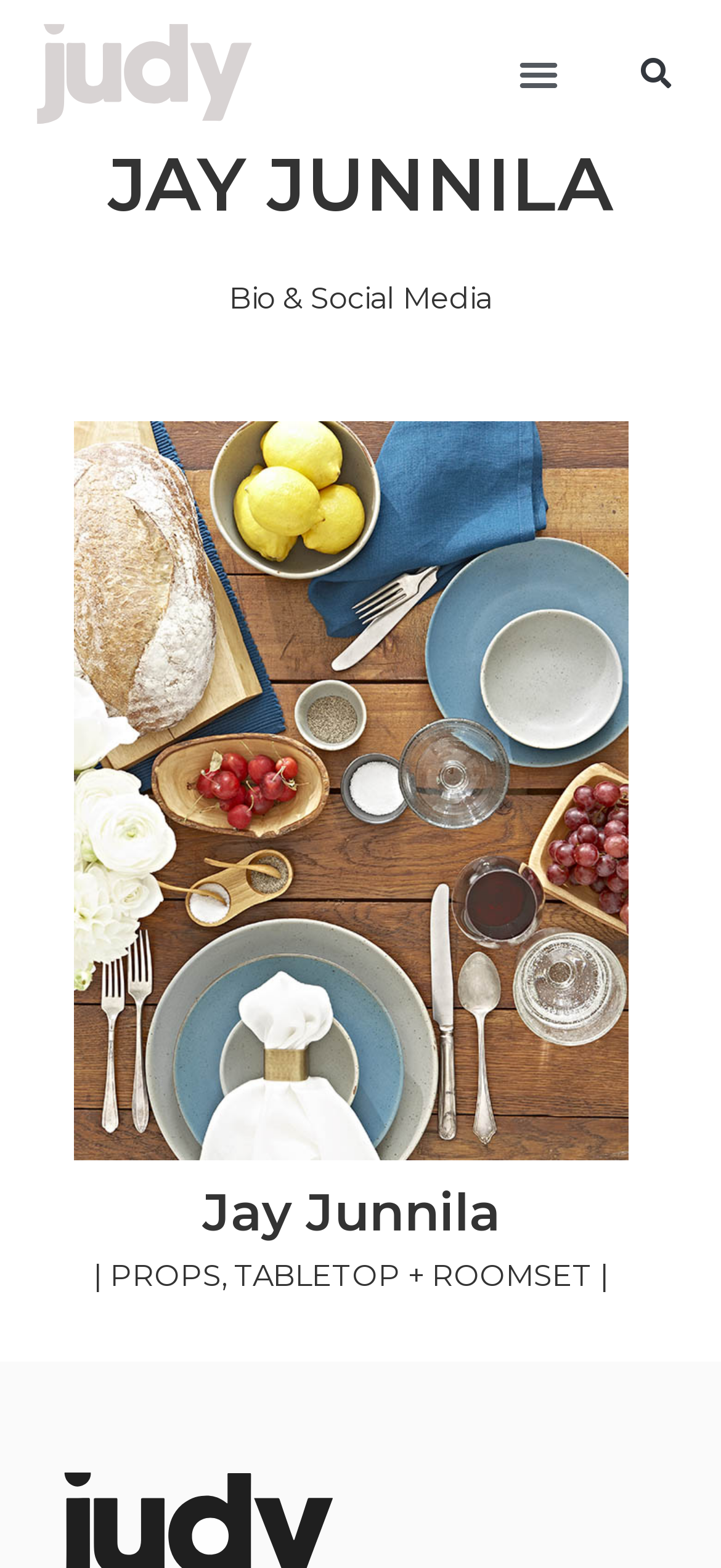Answer the question with a brief word or phrase:
What is the function of the 'Menu Toggle' button?

To toggle menu